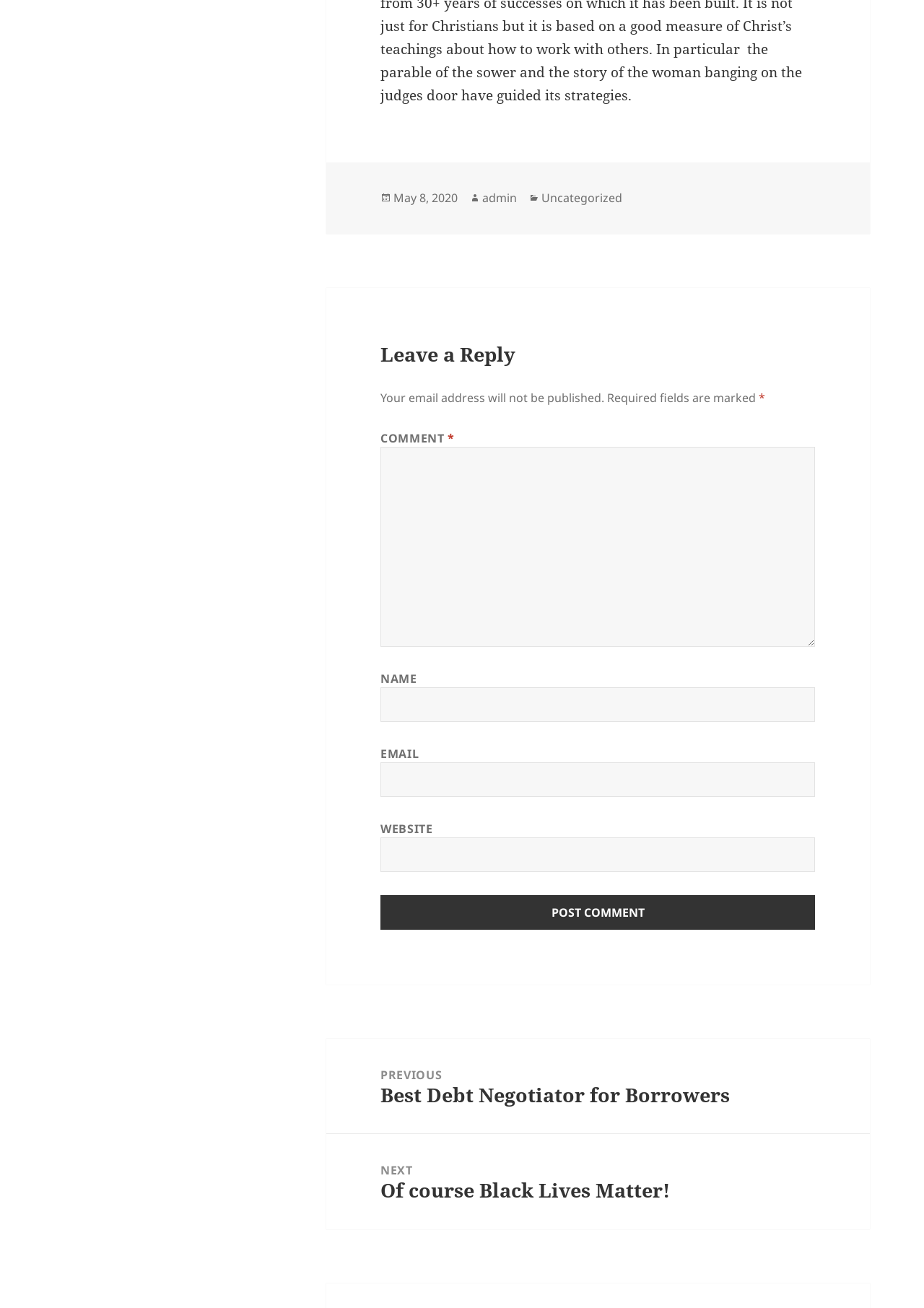Extract the bounding box coordinates for the UI element described by the text: "parent_node: WEBSITE name="url"". The coordinates should be in the form of [left, top, right, bottom] with values between 0 and 1.

[0.412, 0.64, 0.882, 0.667]